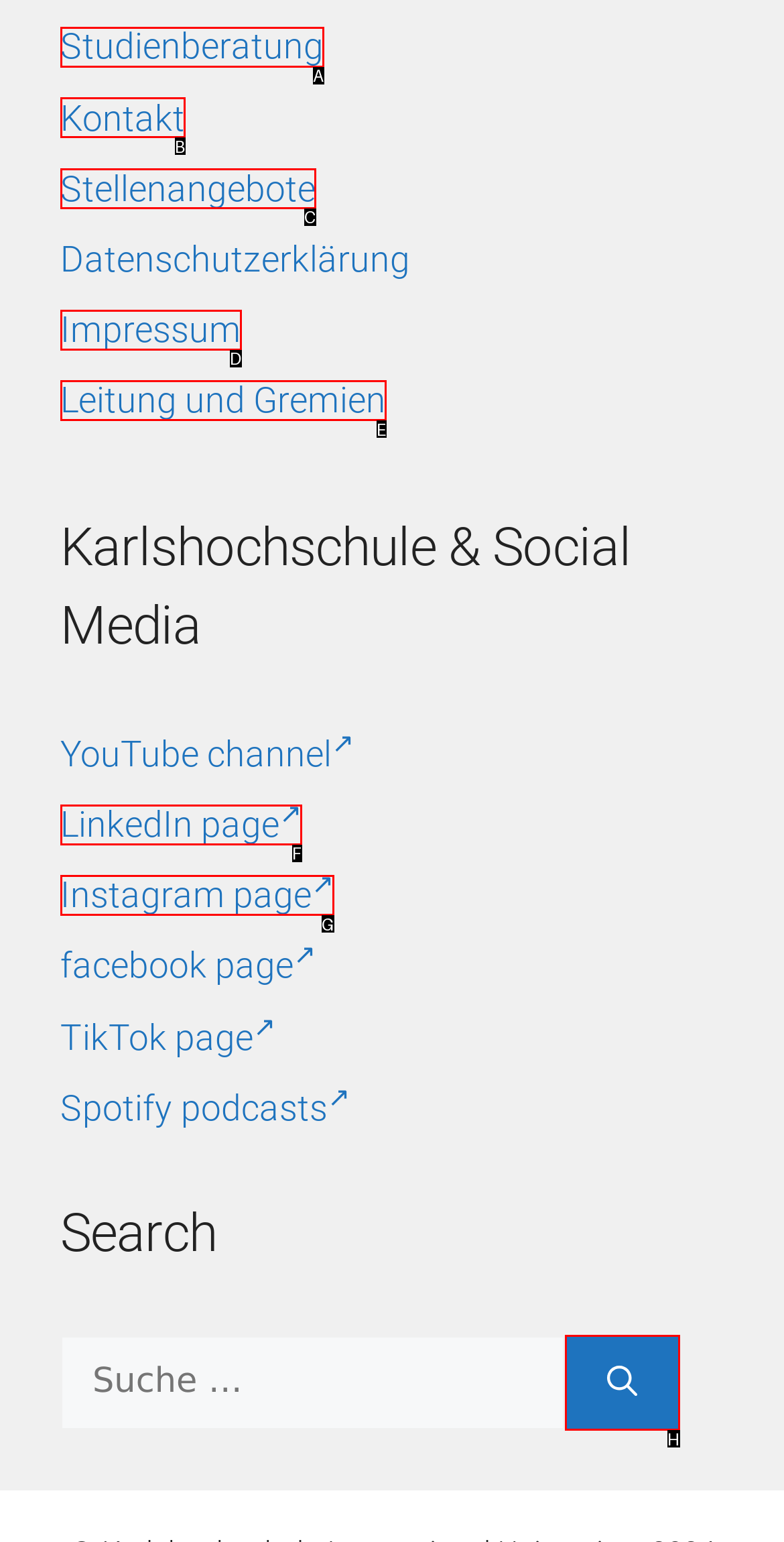Please select the letter of the HTML element that fits the description: Impressum. Answer with the option's letter directly.

D